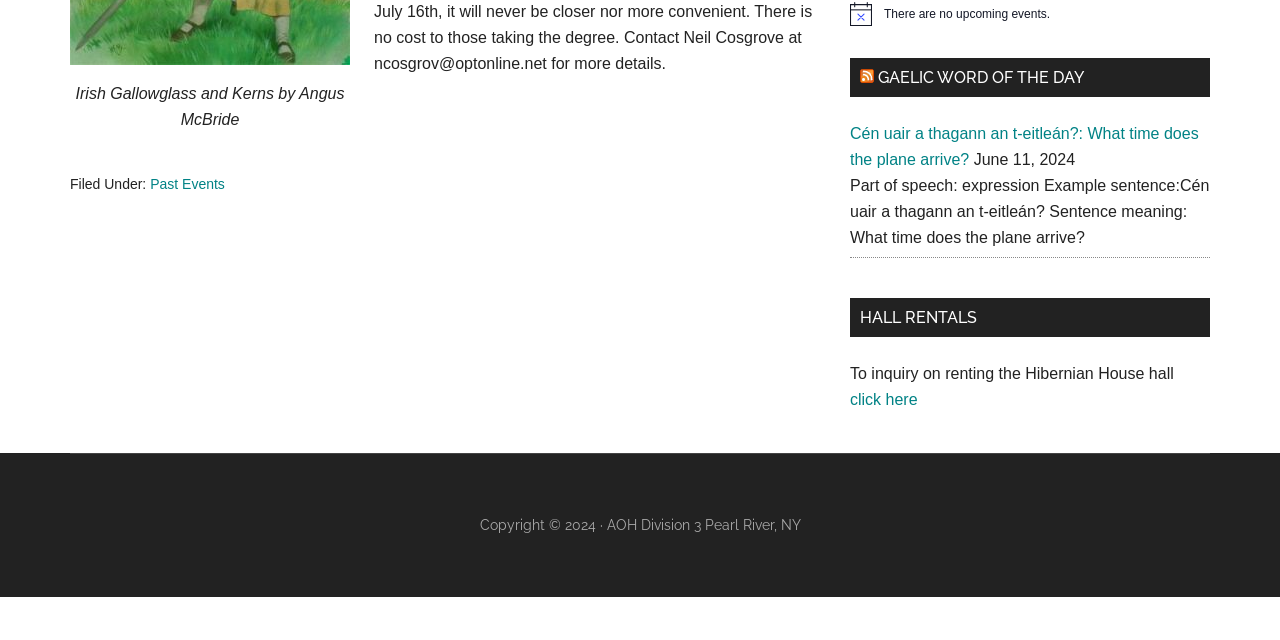Given the element description "Past Events" in the screenshot, predict the bounding box coordinates of that UI element.

[0.117, 0.275, 0.176, 0.3]